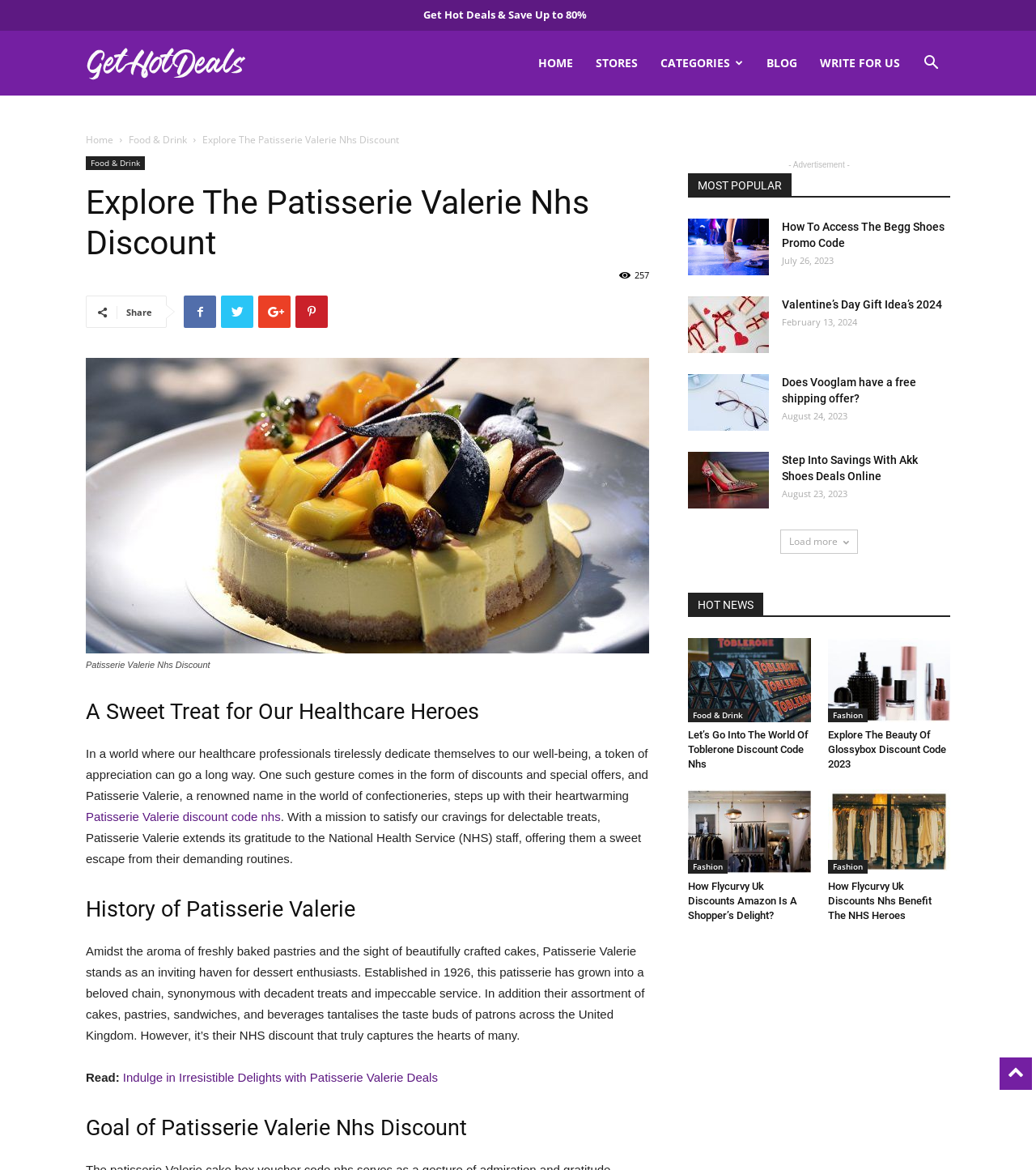Identify the bounding box coordinates of the part that should be clicked to carry out this instruction: "Click on the Linkedin link".

None